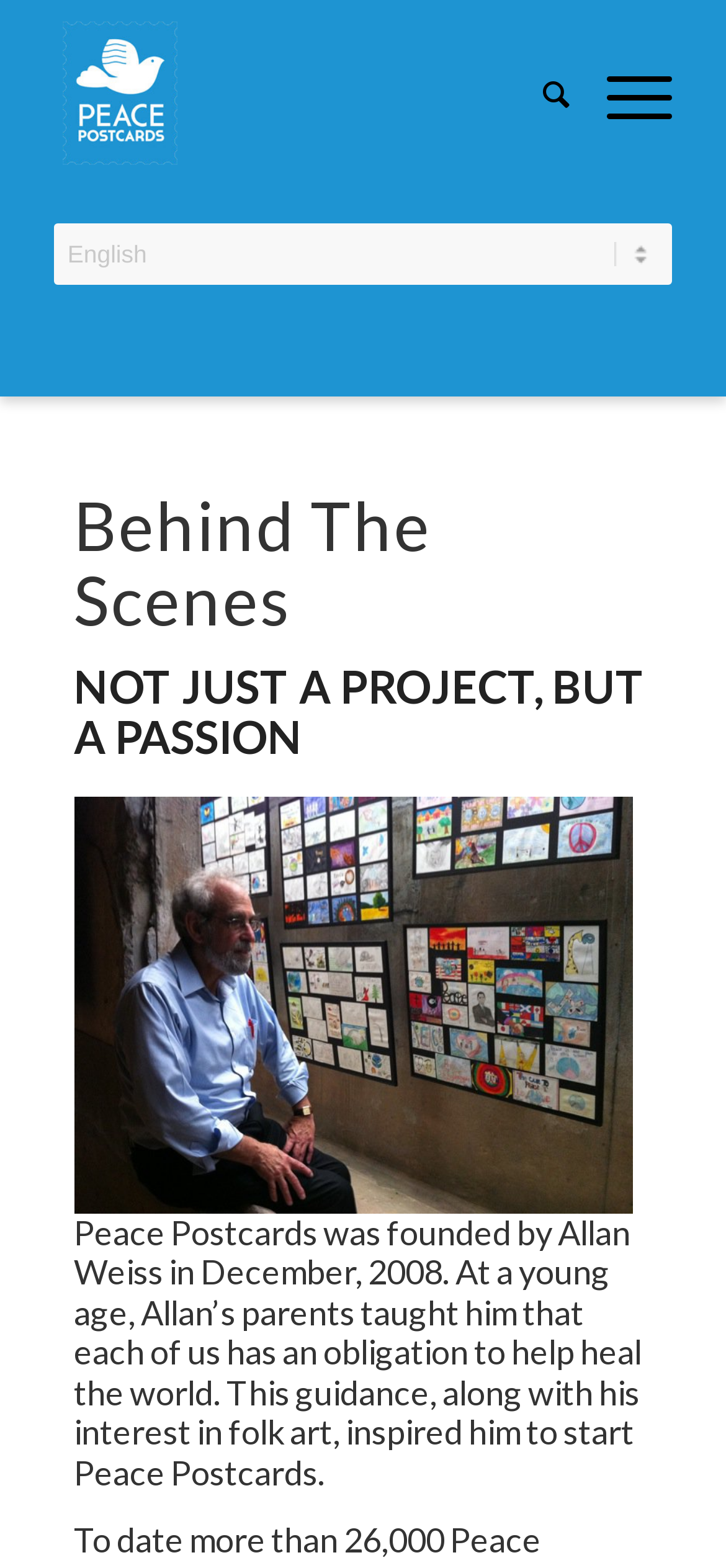Can you determine the main header of this webpage?

Behind The Scenes